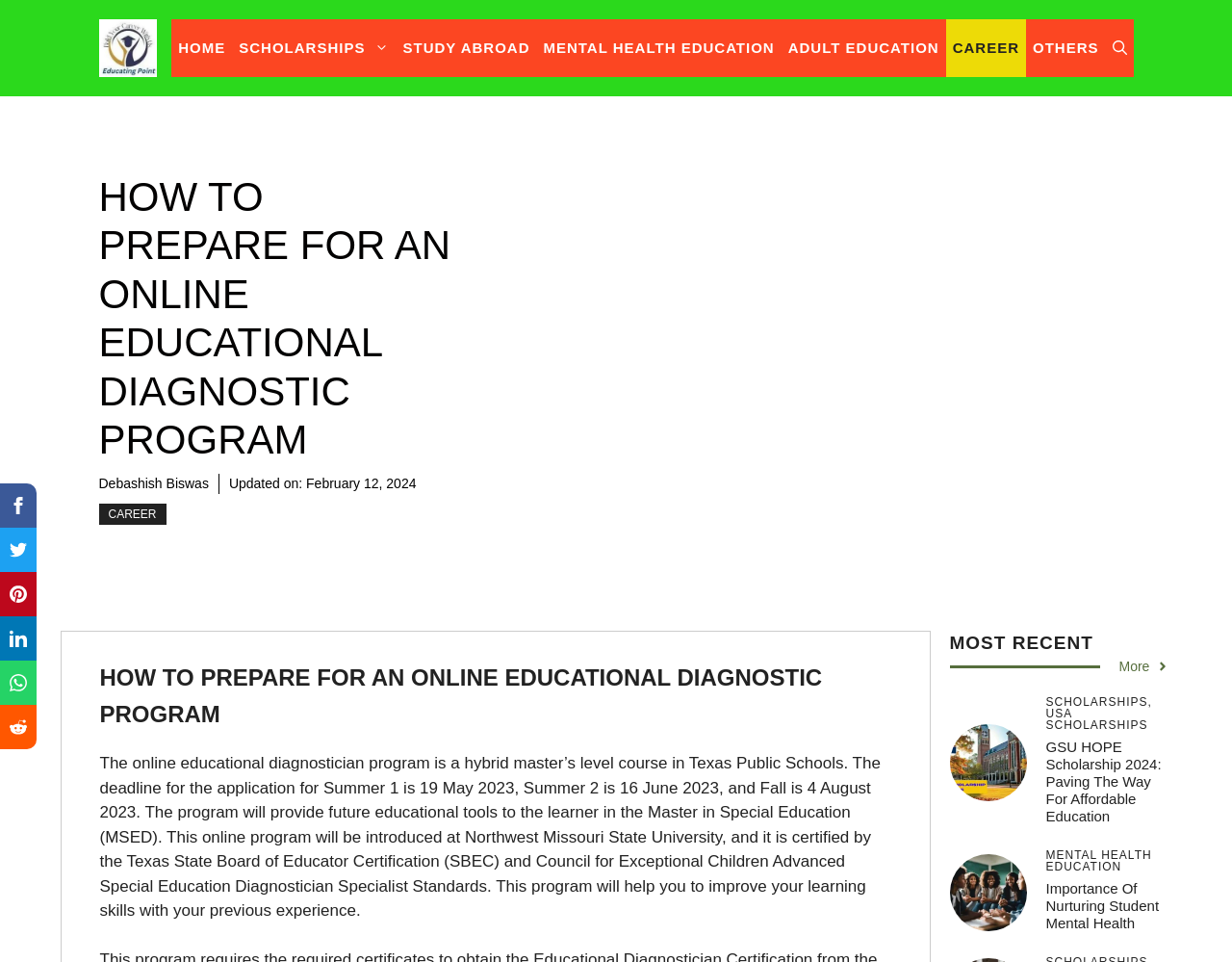Generate the text of the webpage's primary heading.

HOW TO PREPARE FOR AN ONLINE EDUCATIONAL DIAGNOSTIC PROGRAM